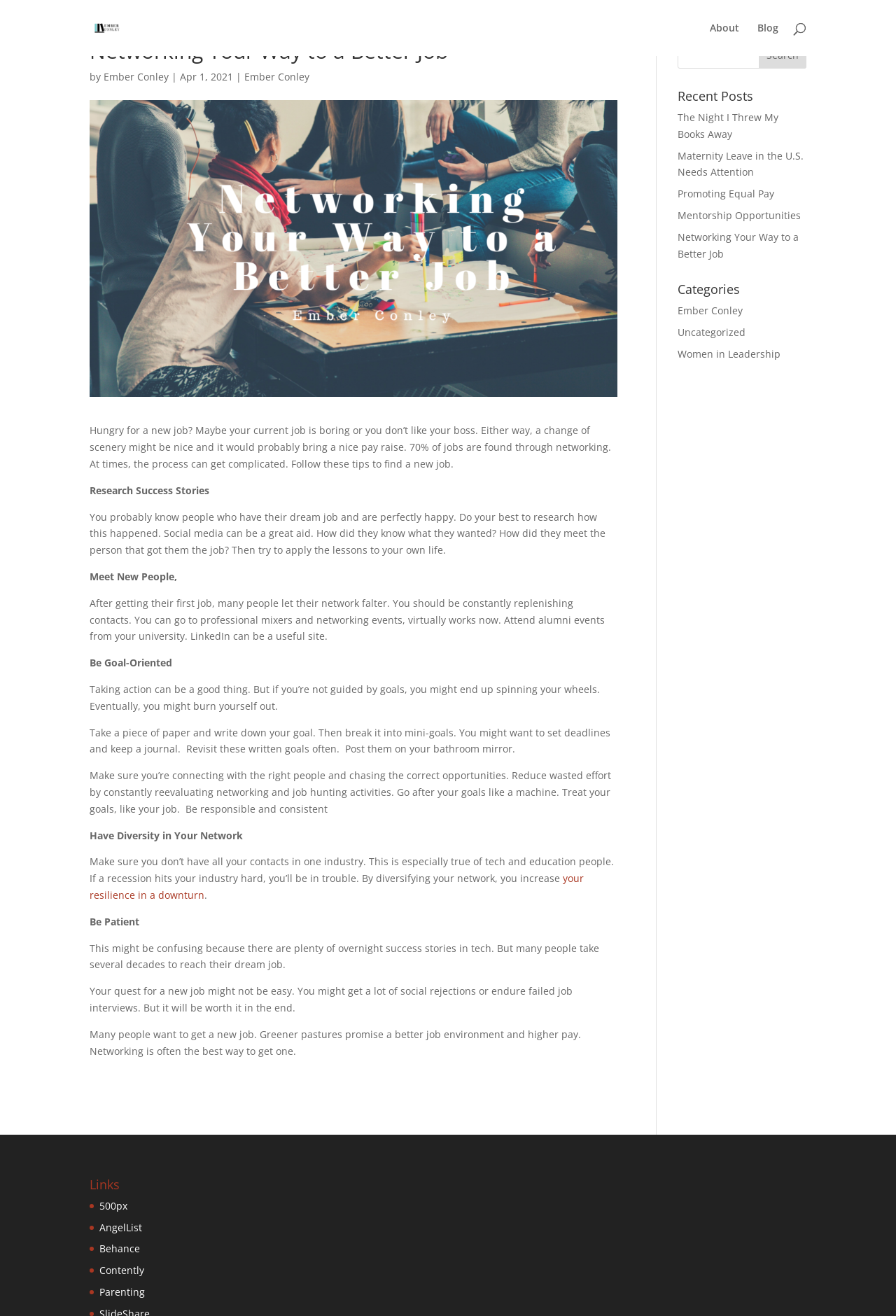Can you identify the bounding box coordinates of the clickable region needed to carry out this instruction: 'Search for a topic'? The coordinates should be four float numbers within the range of 0 to 1, stated as [left, top, right, bottom].

[0.1, 0.0, 0.9, 0.001]